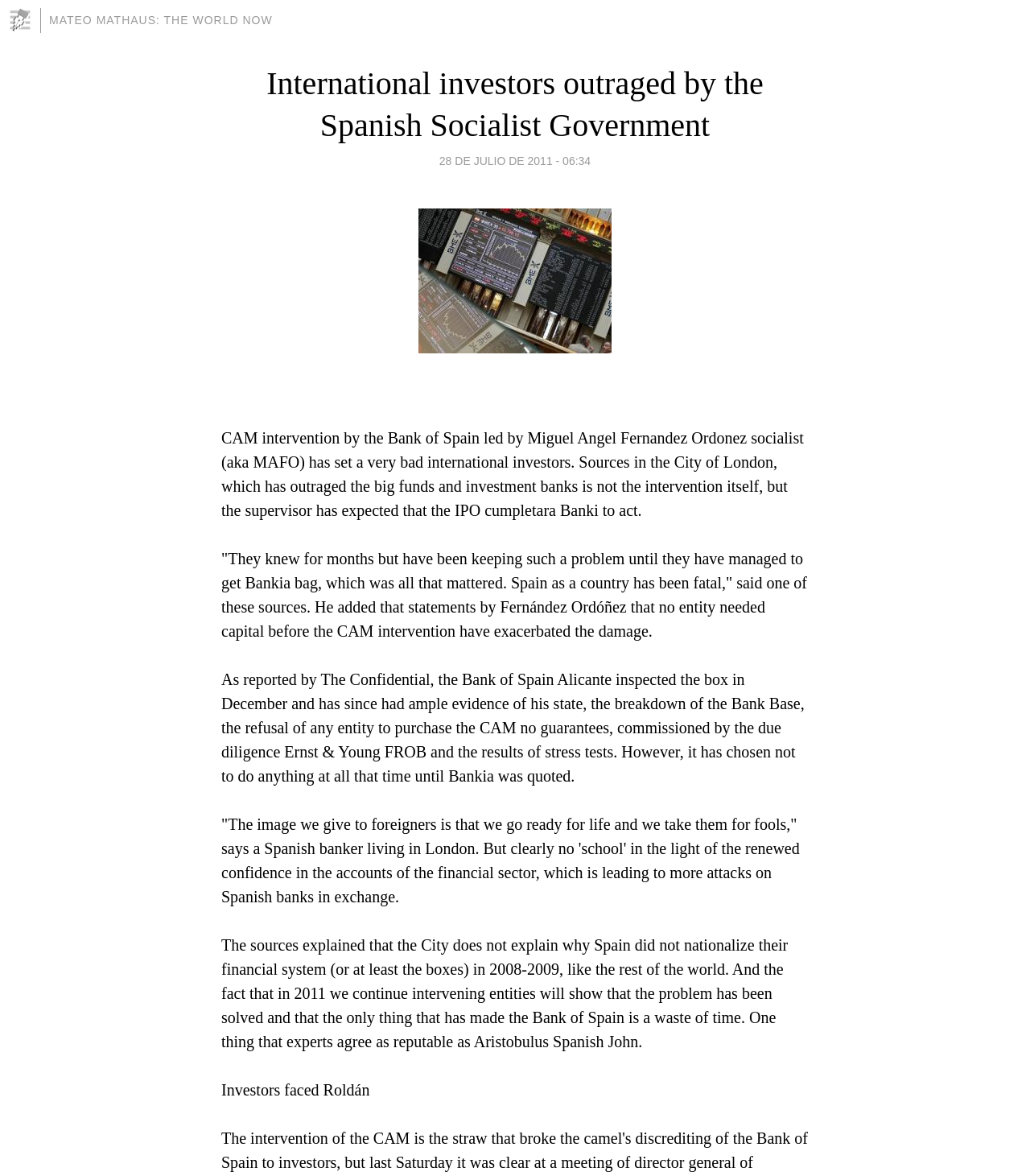Provide the text content of the webpage's main heading.

International investors outraged by the Spanish Socialist Government